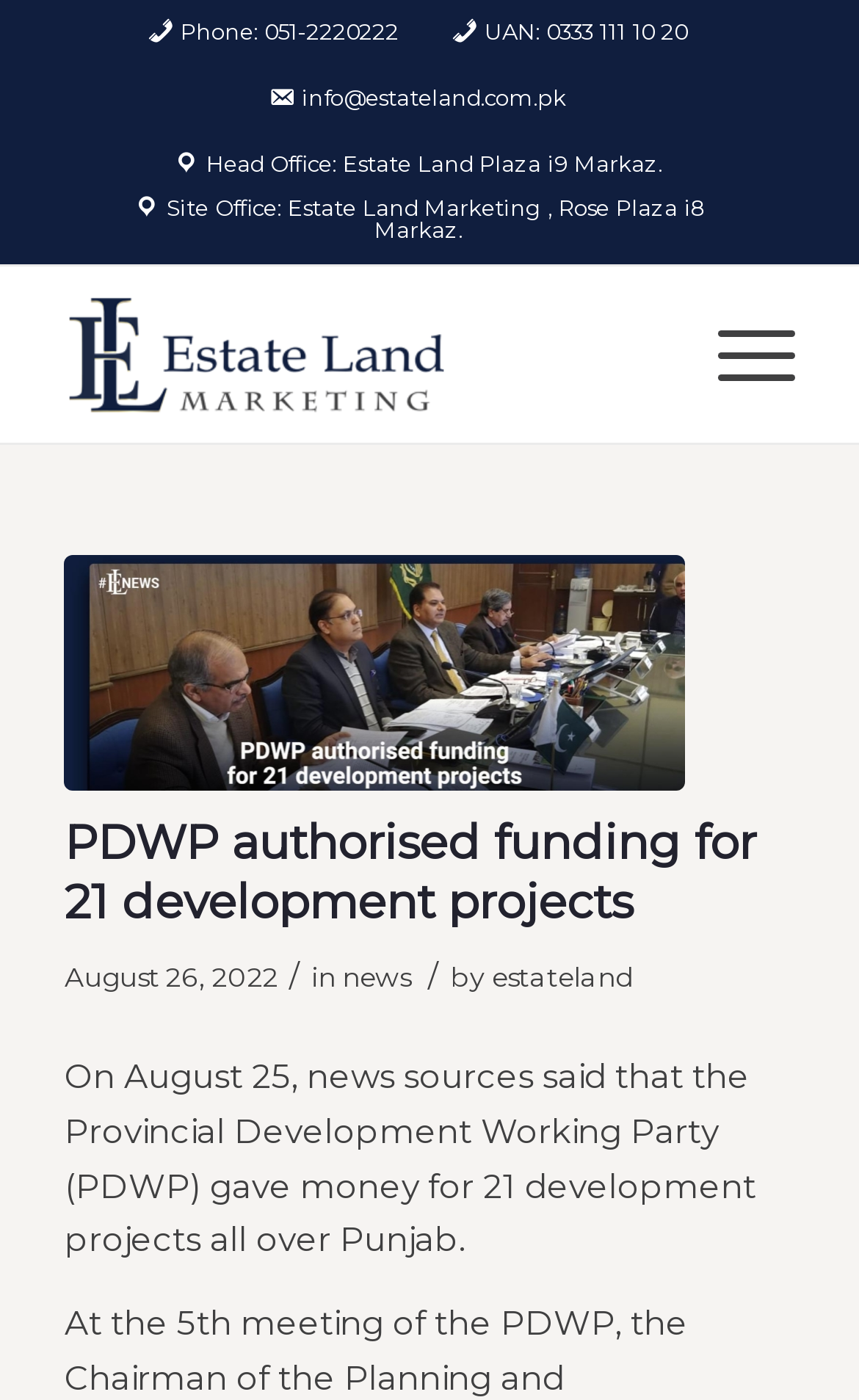What is the name of the company mentioned in the news article?
Based on the screenshot, respond with a single word or phrase.

Estate Land